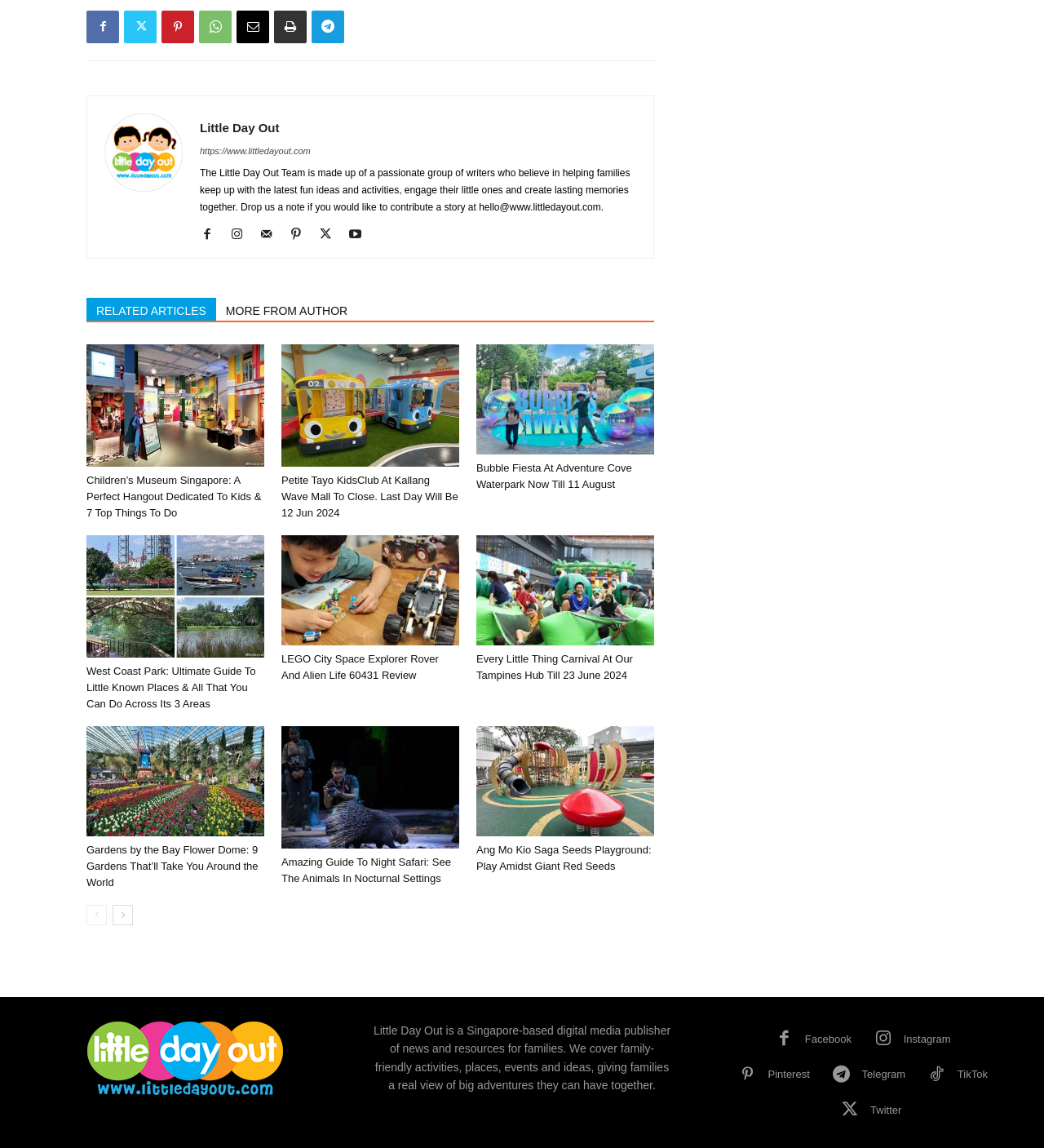How many social media platforms are linked at the bottom of the webpage?
Refer to the image and give a detailed response to the question.

At the bottom of the webpage, there are links to five social media platforms: Facebook, Instagram, Pinterest, Telegram, and Twitter. These links are found at coordinates [0.771, 0.897, 0.816, 0.912], [0.865, 0.897, 0.911, 0.912], [0.736, 0.929, 0.776, 0.943], [0.825, 0.929, 0.867, 0.943], and [0.834, 0.96, 0.864, 0.975] respectively.